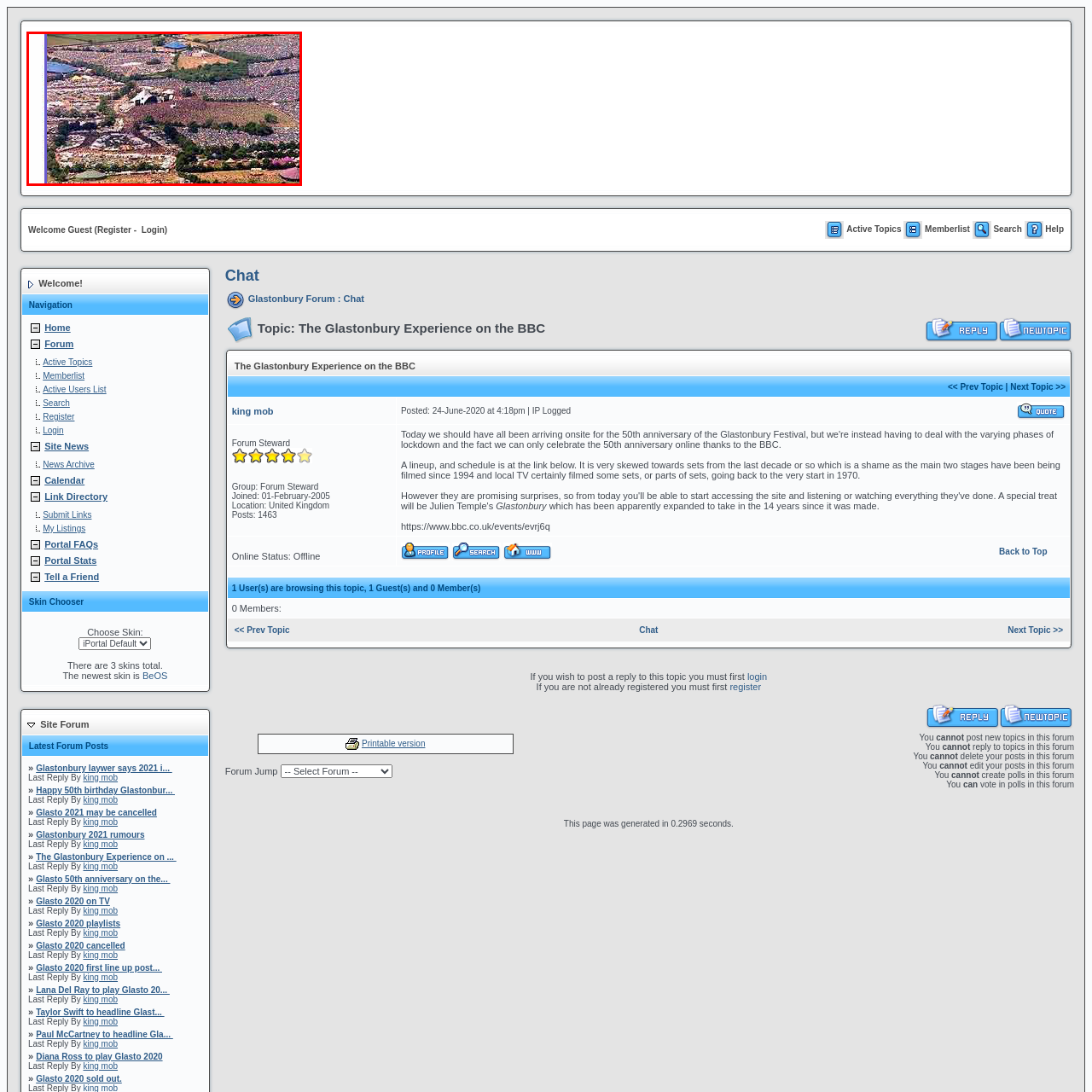Focus on the area highlighted by the red bounding box and give a thorough response to the following question, drawing from the image: What is the atmosphere of the Glastonbury Festival?

The caption describes the atmosphere of the Glastonbury Festival as vibrant, which is reflected in the image showing a massive crowd enjoying performances, indicating a lively and energetic atmosphere.